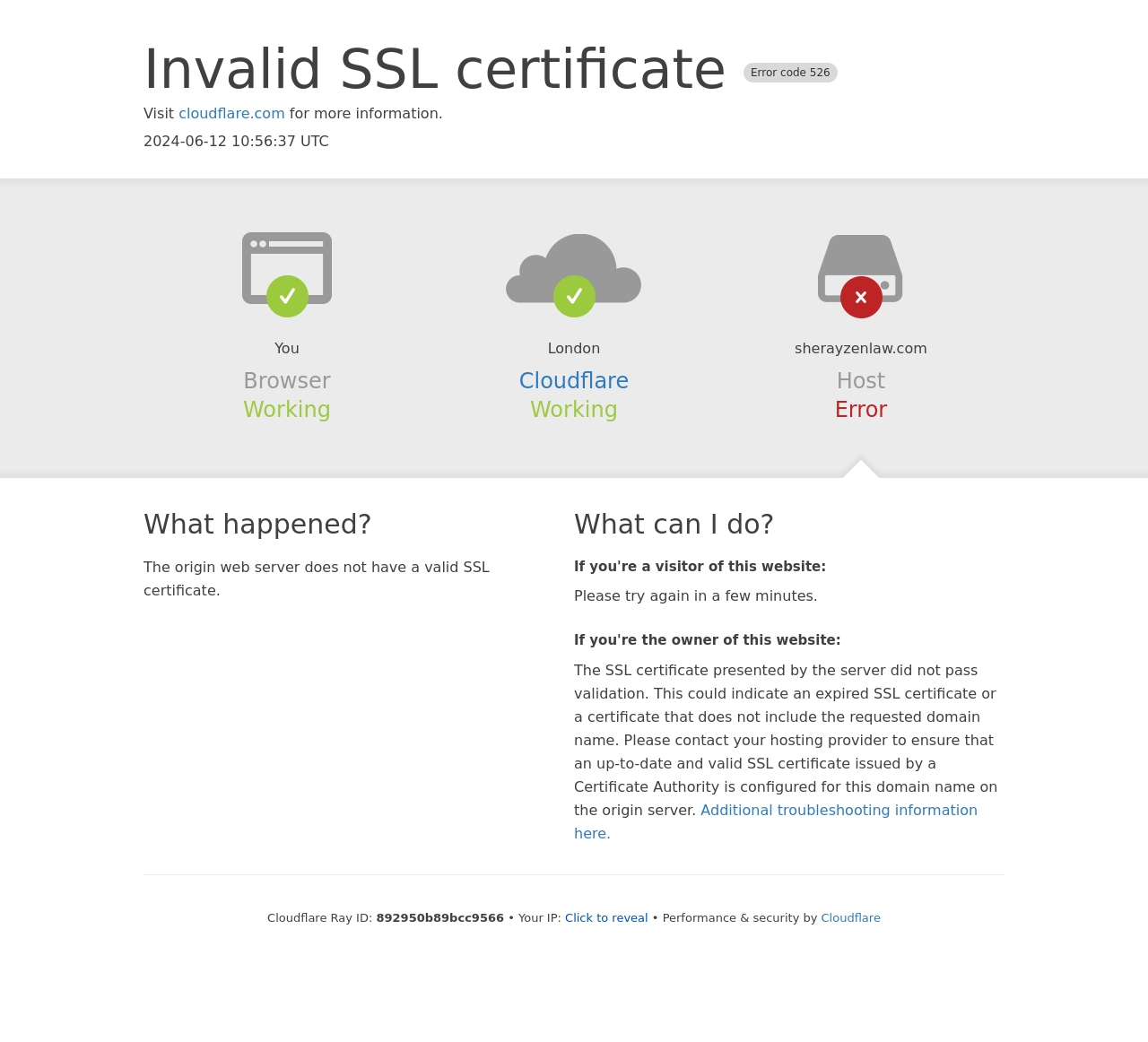Provide a thorough description of this webpage.

The webpage appears to be an error page, specifically an SSL certificate error page. At the top, there is a heading that reads "Invalid SSL certificate Error code 526". Below this heading, there is a link to "cloudflare.com" with a brief description. The current date and time, "2024-06-12 10:56:37 UTC", is displayed nearby.

The page is divided into sections, with headings such as "Browser", "Cloudflare", and "Host". Under the "Browser" section, there is a brief description of the browser's status. The "Cloudflare" section contains a link to "Cloudflare" and a description of its status. The "Host" section displays the domain name "sherayzenlaw.com" and a description of its status.

Further down the page, there are sections titled "What happened?" and "What can I do?". The "What happened?" section explains that the origin web server does not have a valid SSL certificate. The "What can I do?" section provides guidance for visitors and owners of the website, with separate headings and descriptions for each.

At the bottom of the page, there is a section with technical information, including the "Cloudflare Ray ID" and the user's IP address, which can be revealed by clicking a button. The page also credits "Performance & security by Cloudflare".